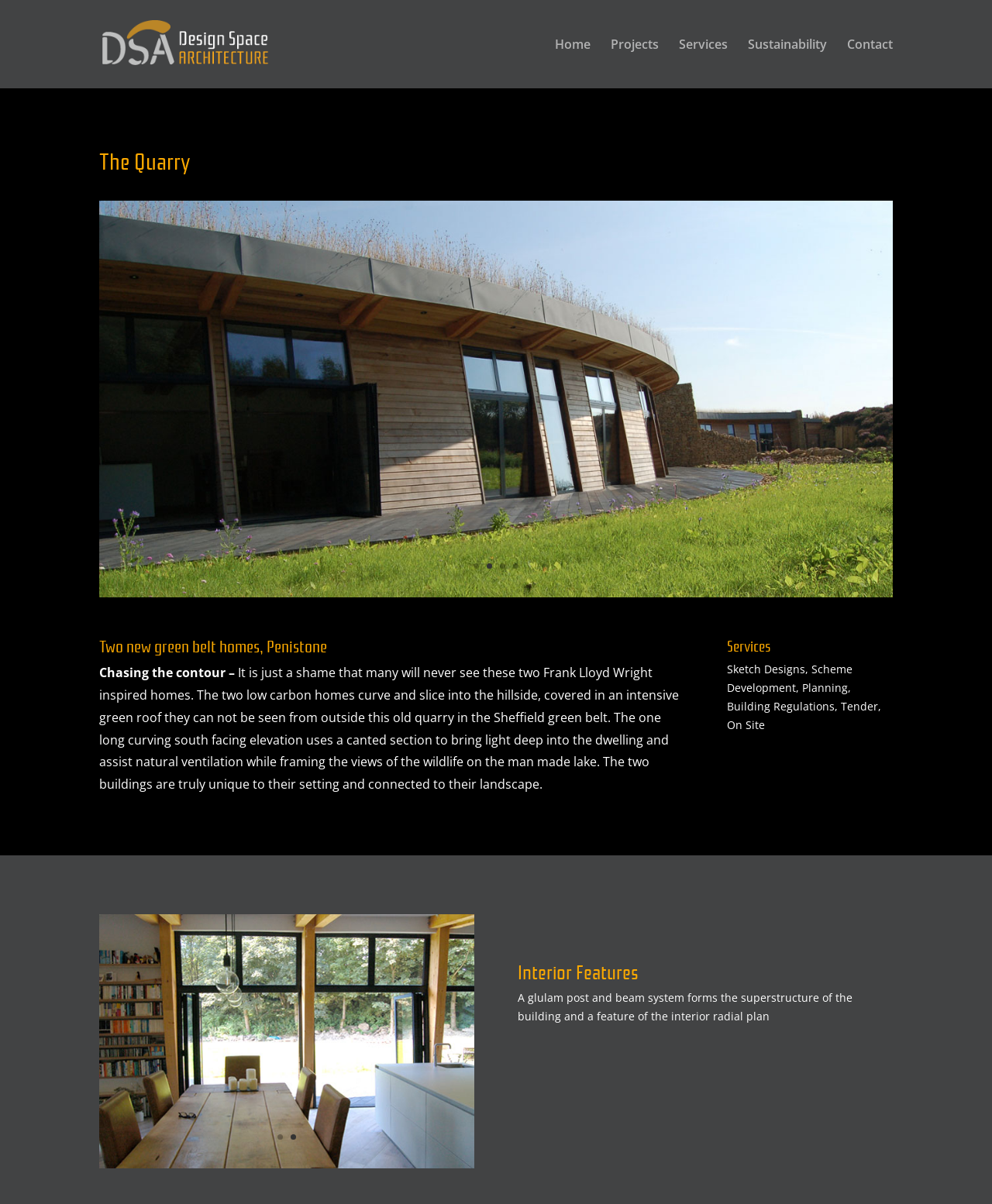How many images are there on the webpage?
Using the image as a reference, answer the question in detail.

I counted the number of image elements on the webpage, including the image with the text 'Design Space Architecture Yorkshire', the image with the text 'The Quarry, Cubley near Penistone', and the image with the text 'Interior of The Quarry'.